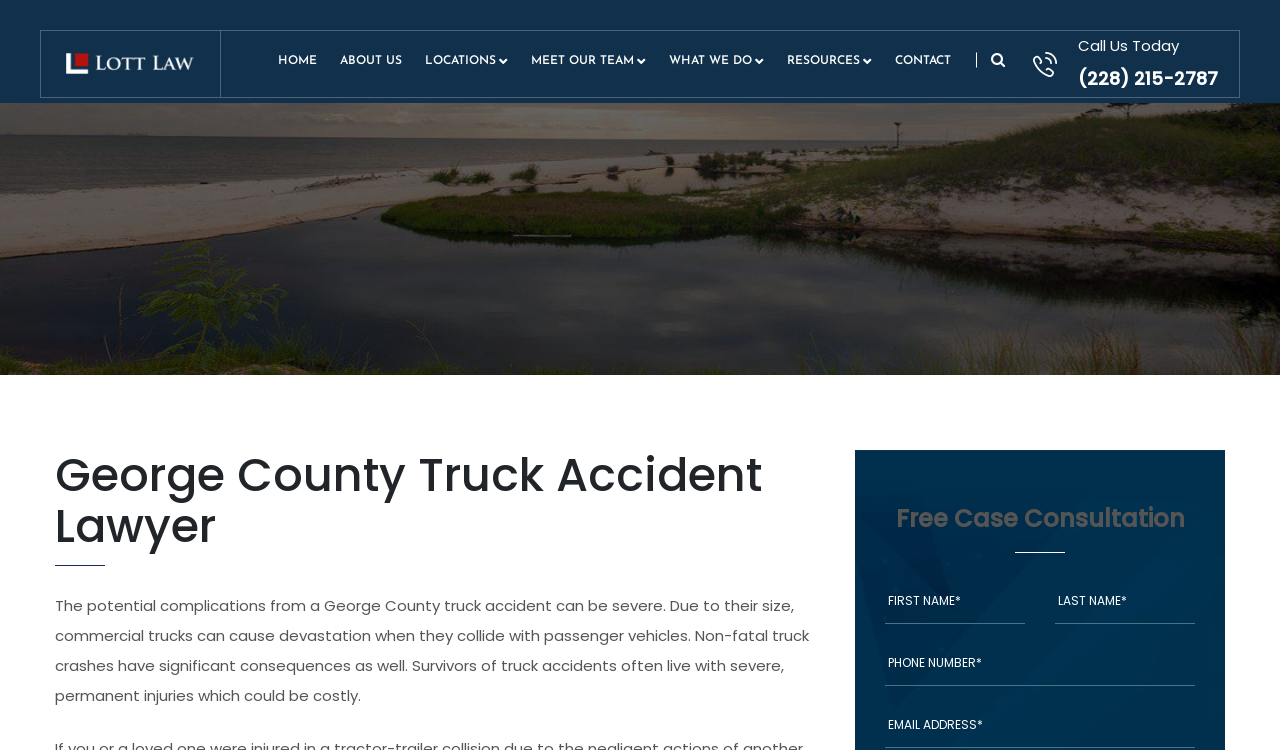Locate the bounding box coordinates of the area to click to fulfill this instruction: "Click the 'MEET OUR TEAM' link". The bounding box should be presented as four float numbers between 0 and 1, in the order [left, top, right, bottom].

[0.415, 0.041, 0.505, 0.121]